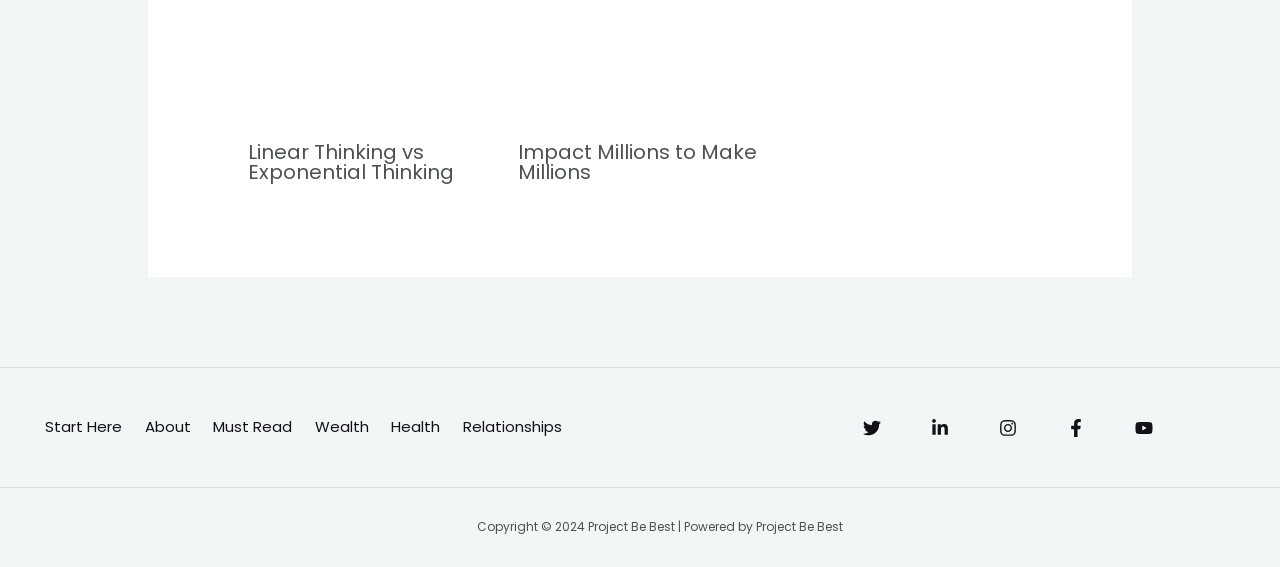Identify the bounding box for the UI element described as: "Linear Thinking vs Exponential Thinking". The coordinates should be four float numbers between 0 and 1, i.e., [left, top, right, bottom].

[0.194, 0.243, 0.355, 0.328]